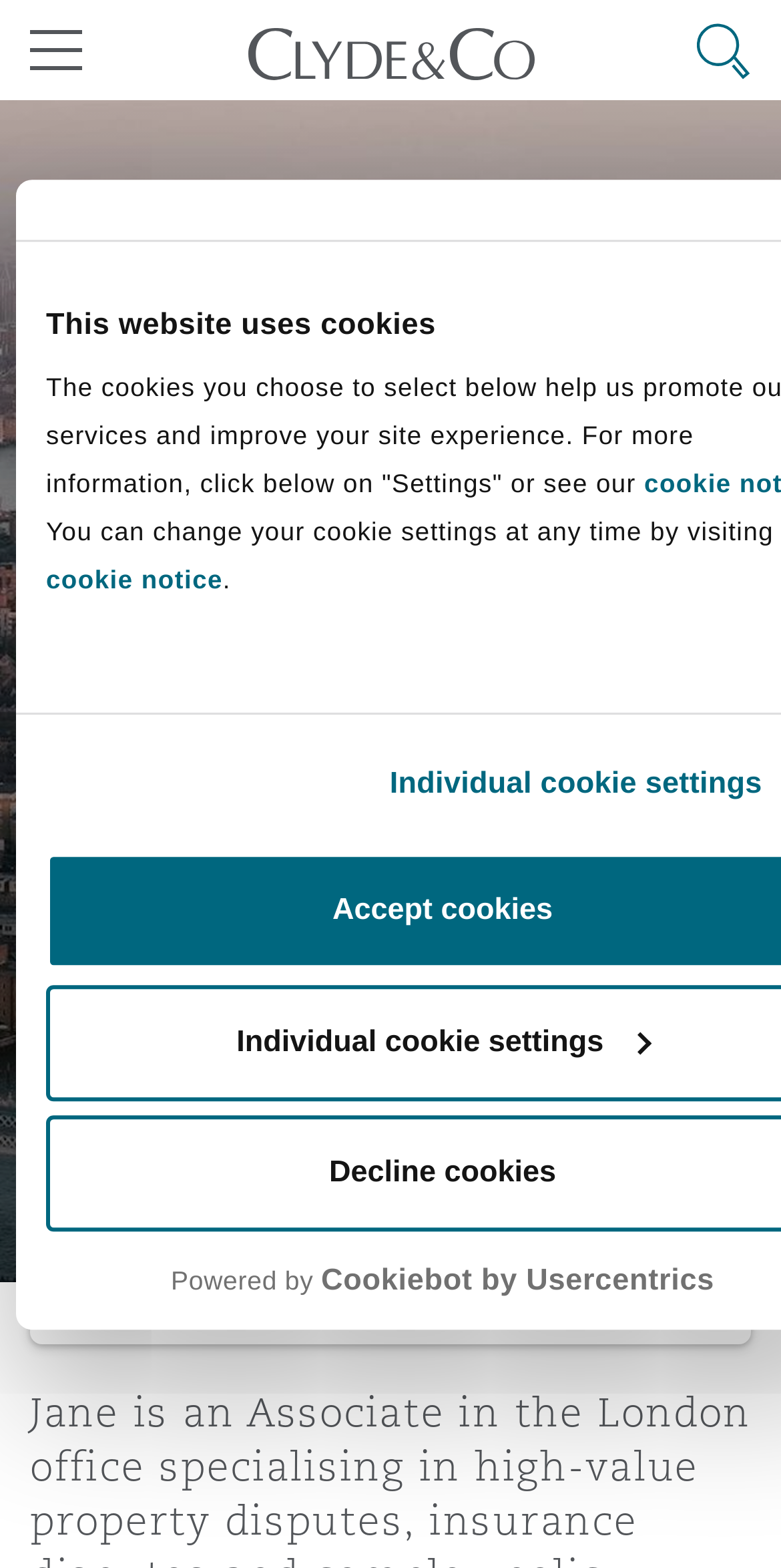Pinpoint the bounding box coordinates of the element you need to click to execute the following instruction: "View Jane O'Reilly's V-card". The bounding box should be represented by four float numbers between 0 and 1, in the format [left, top, right, bottom].

[0.45, 0.663, 0.718, 0.699]